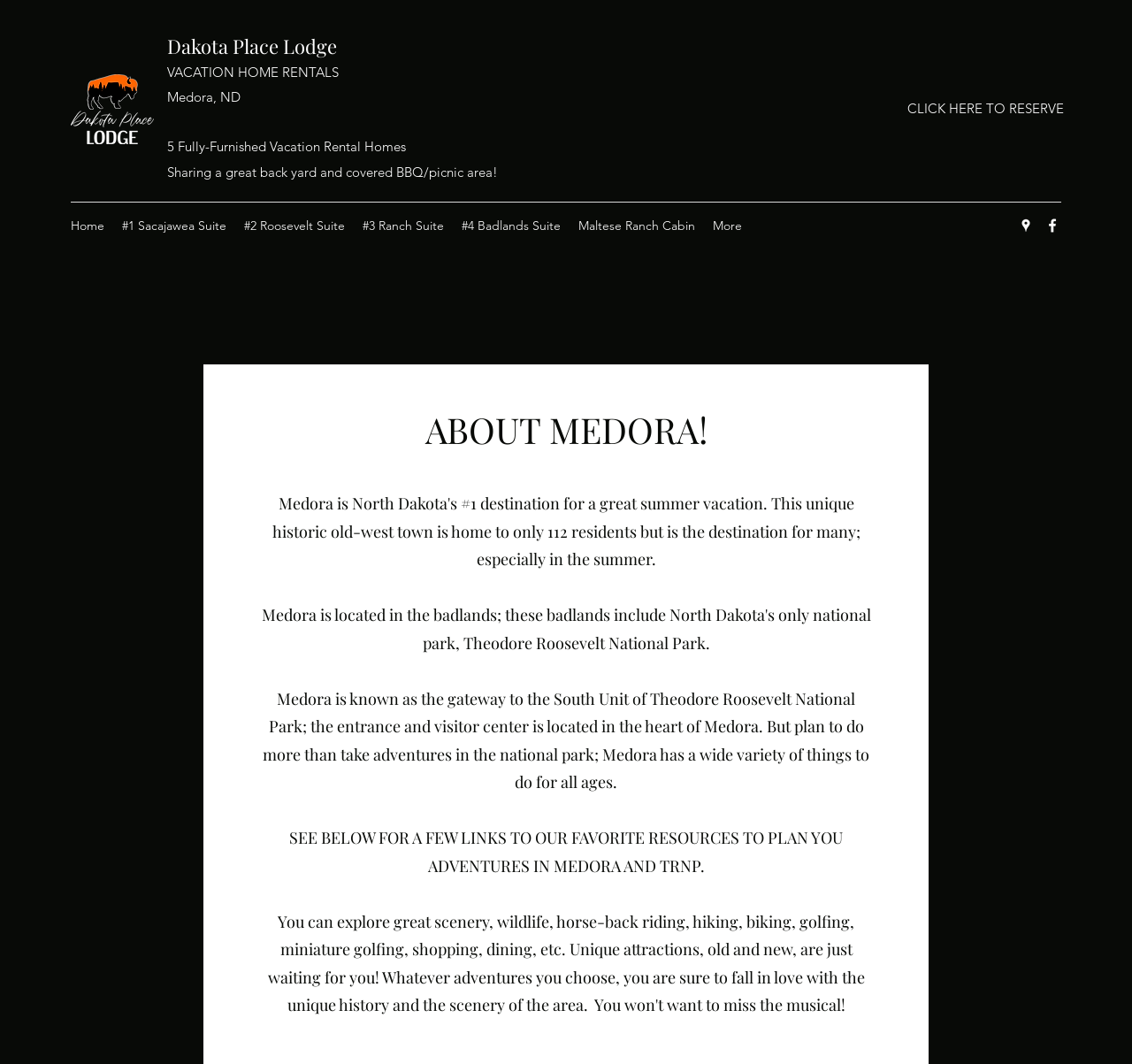How many vacation rental homes are available?
Based on the screenshot, respond with a single word or phrase.

5